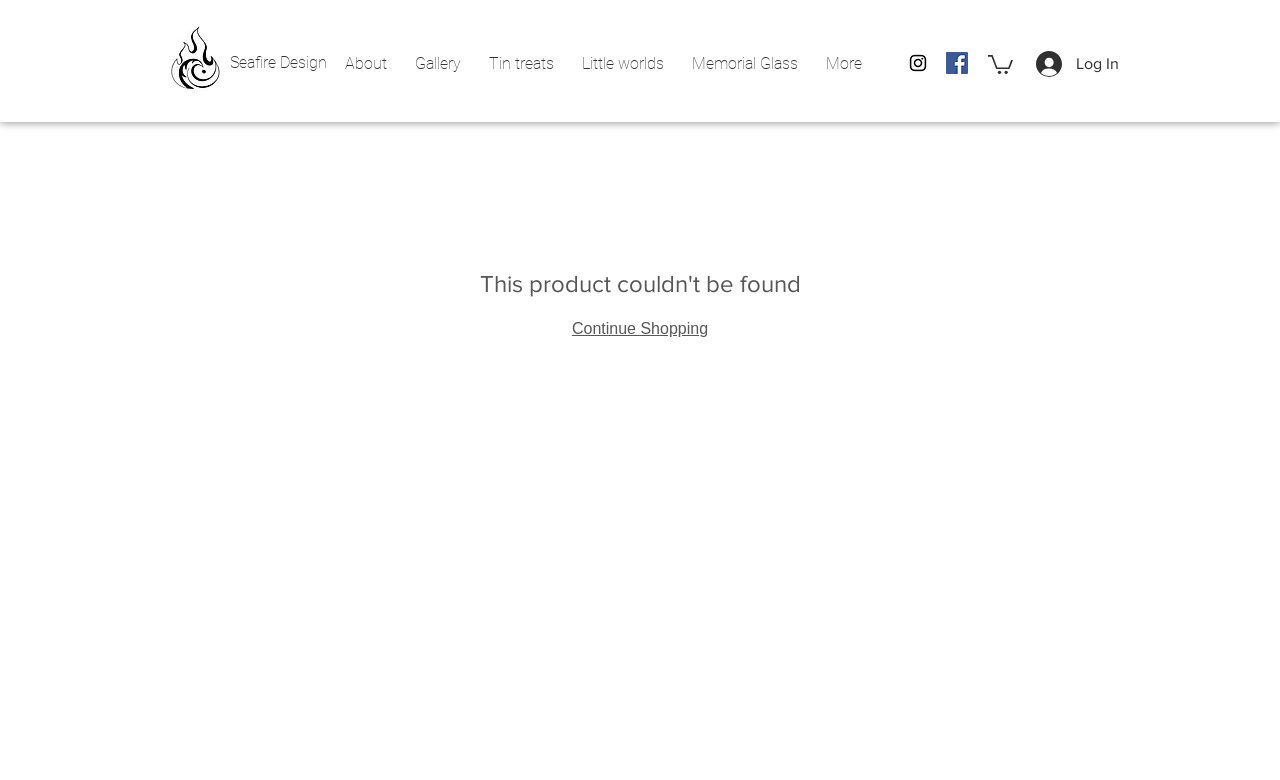Please locate the bounding box coordinates for the element that should be clicked to achieve the following instruction: "Read the Surly Tour article". Ensure the coordinates are given as four float numbers between 0 and 1, i.e., [left, top, right, bottom].

None